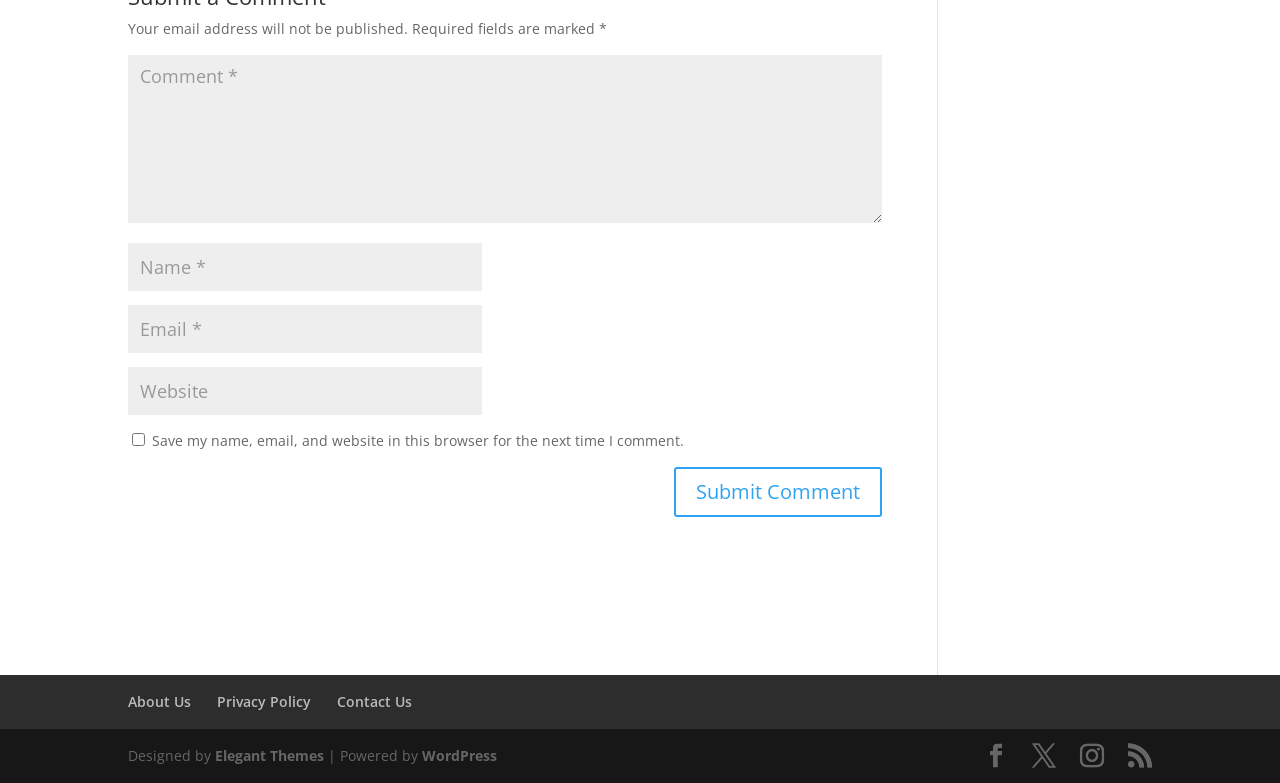What is the purpose of the checkbox?
Please answer the question with as much detail and depth as you can.

The checkbox is located below the comment form and is labeled 'Save my name, email, and website in this browser for the next time I comment.' This suggests that its purpose is to save the commenter's information for future comments.